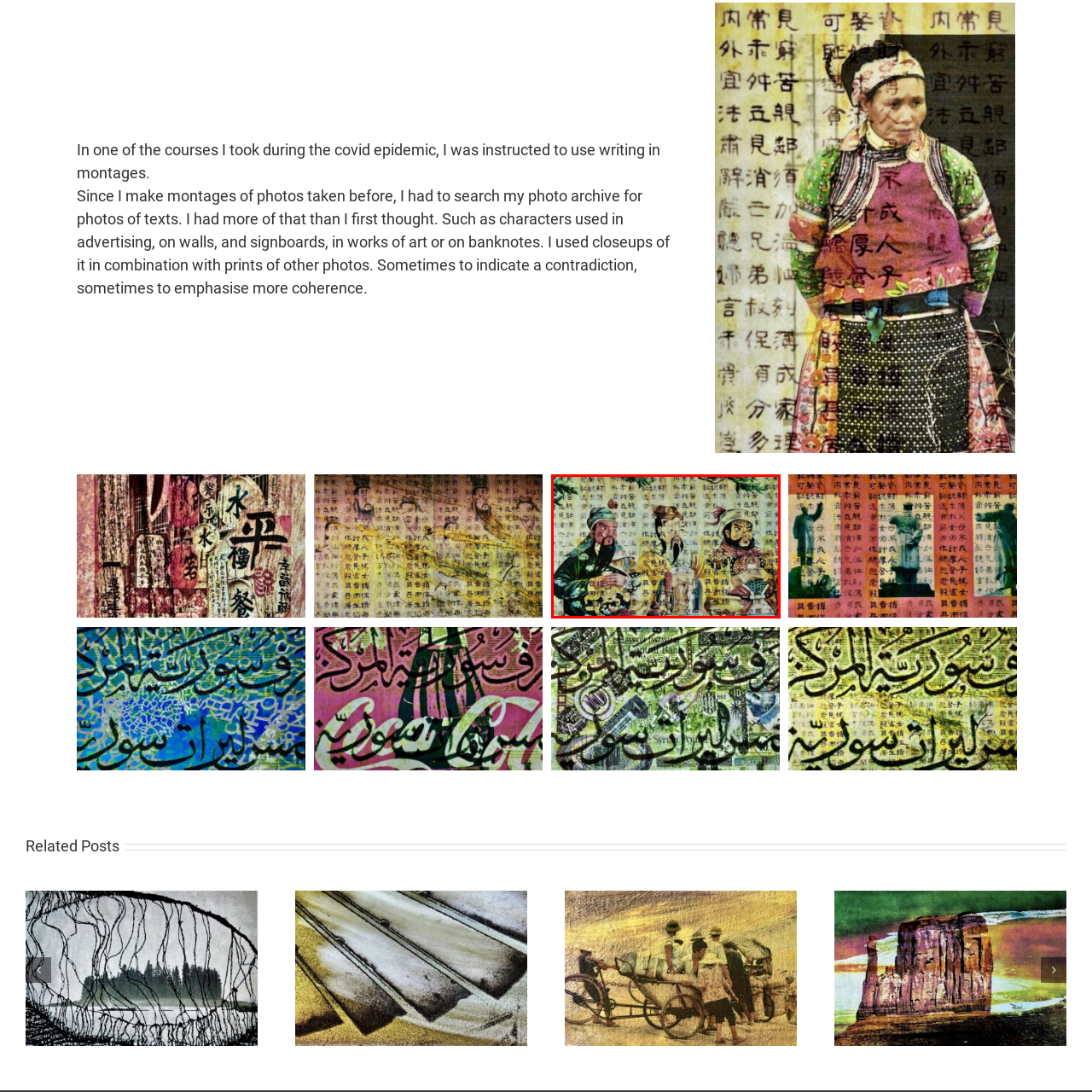What is the significance of the surrounding text?
View the image highlighted by the red bounding box and provide your answer in a single word or a brief phrase.

Enhances narrative